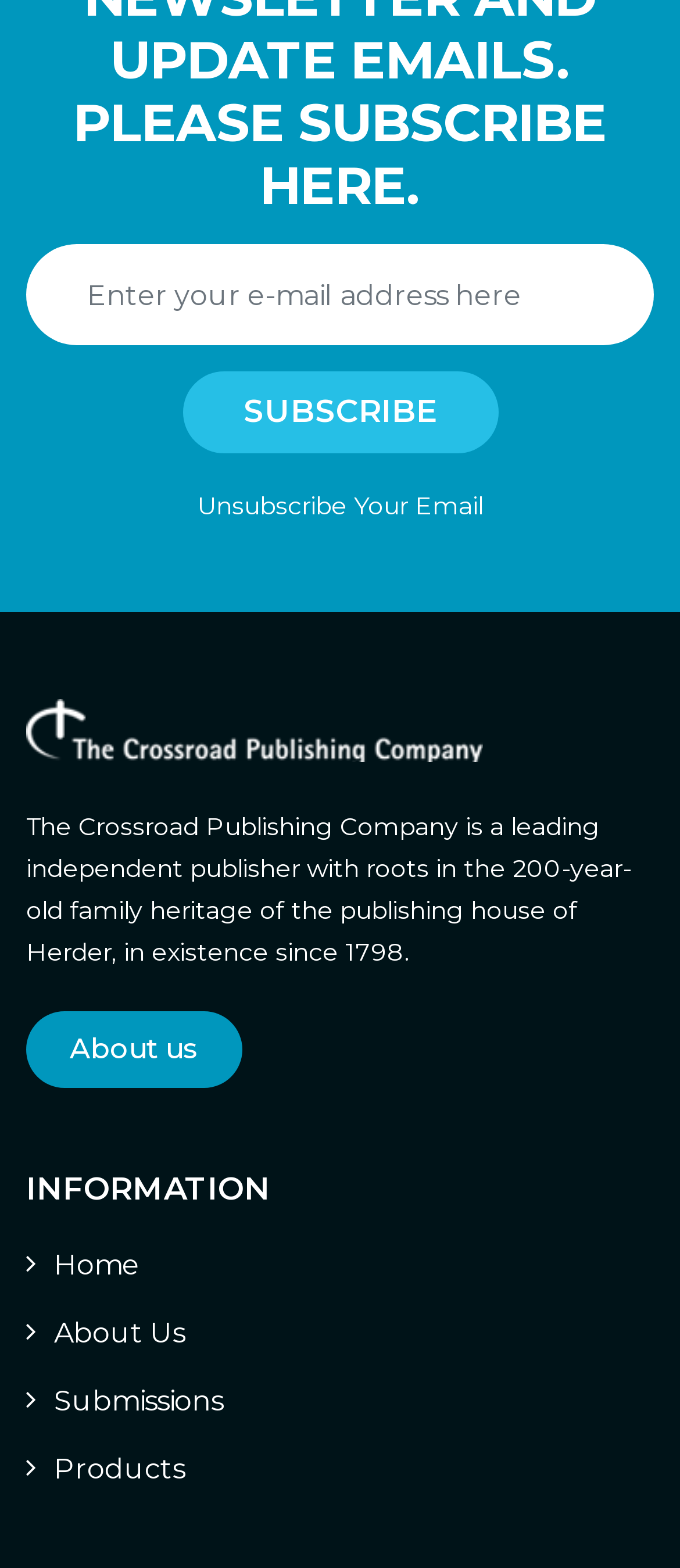Analyze the image and deliver a detailed answer to the question: What is the company's heritage?

The company's heritage can be found in the static text element which states 'The Crossroad Publishing Company is a leading independent publisher with roots in the 200-year-old family heritage of the publishing house of Herder, in existence since 1798.'